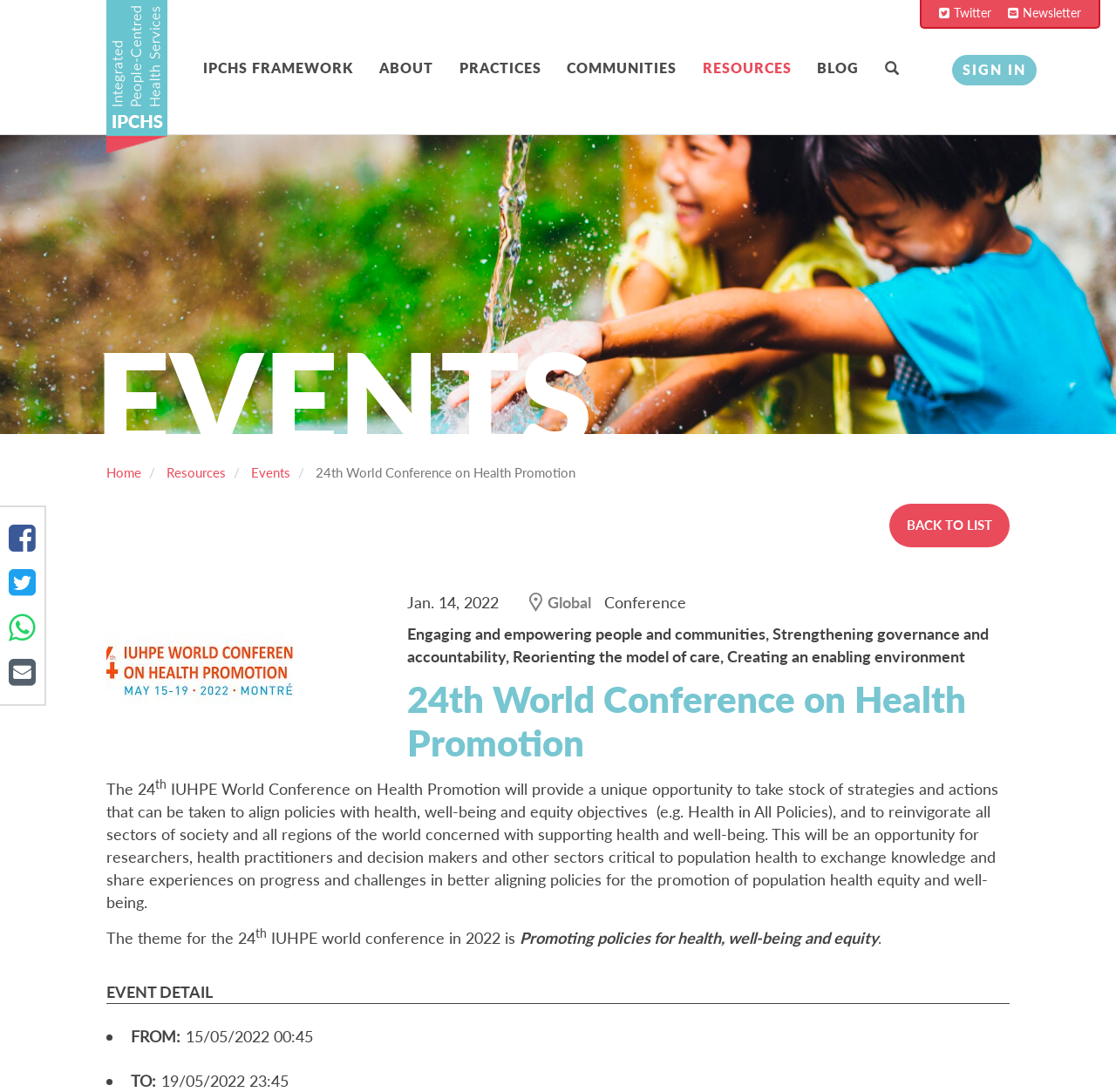How many tabs are there in the tablist?
Refer to the image and provide a one-word or short phrase answer.

8